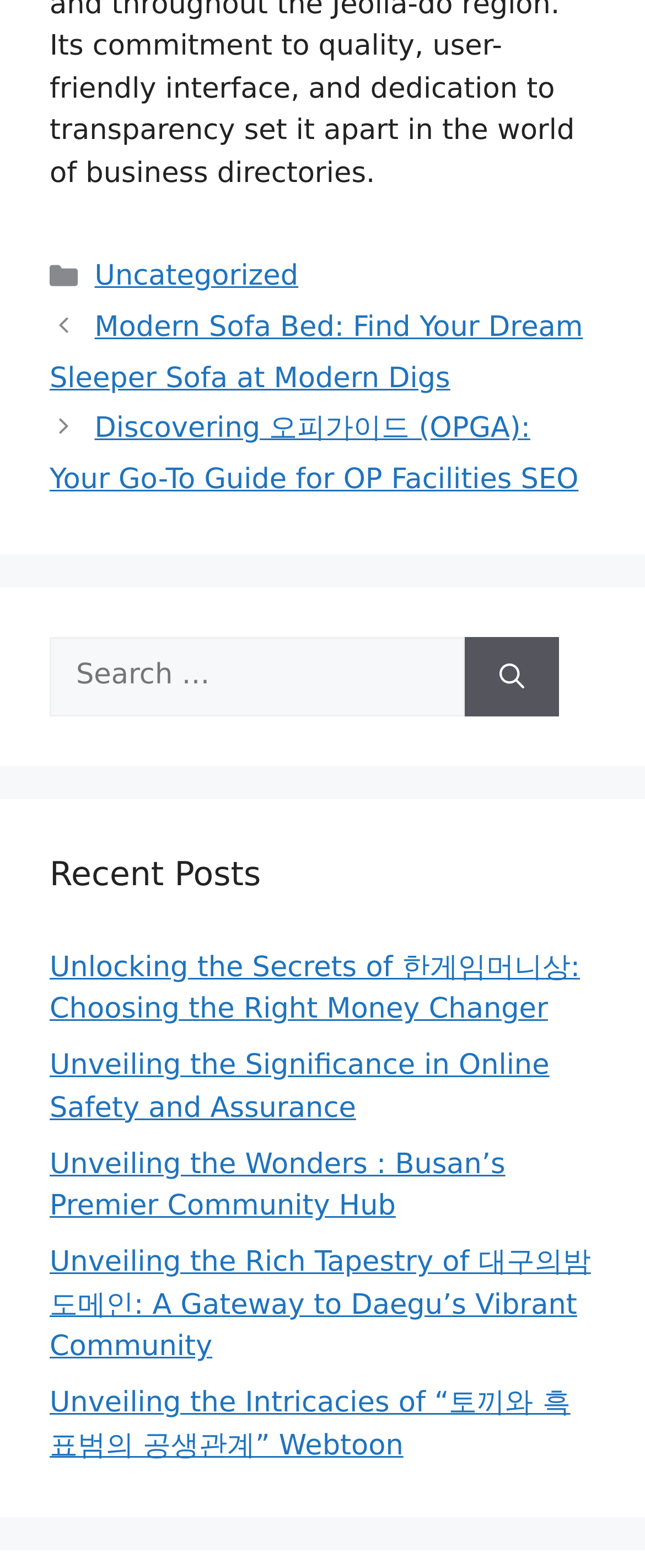Respond with a single word or phrase:
What is the search button's text?

Search